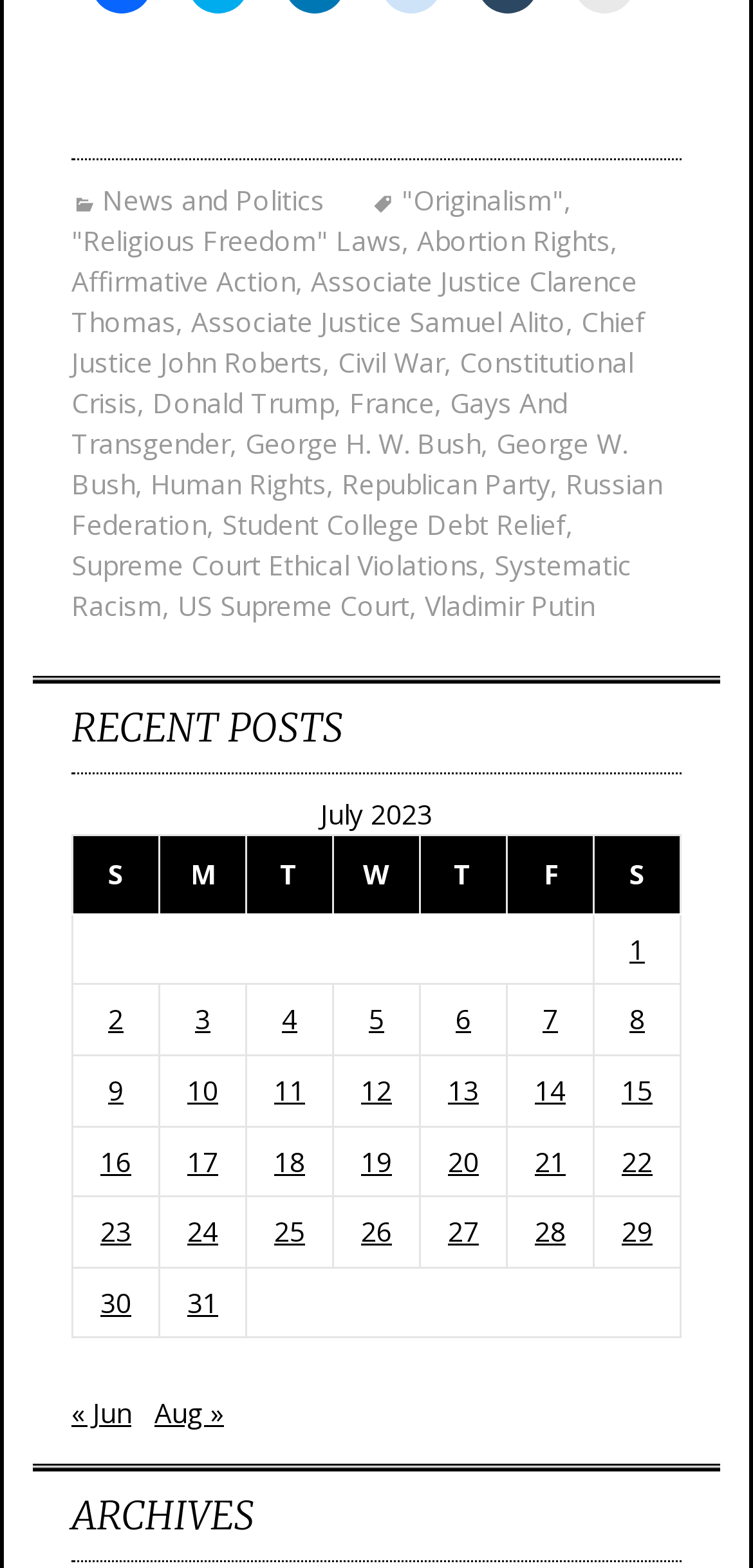Provide a brief response to the question below using a single word or phrase: 
How many columns are in the table?

7